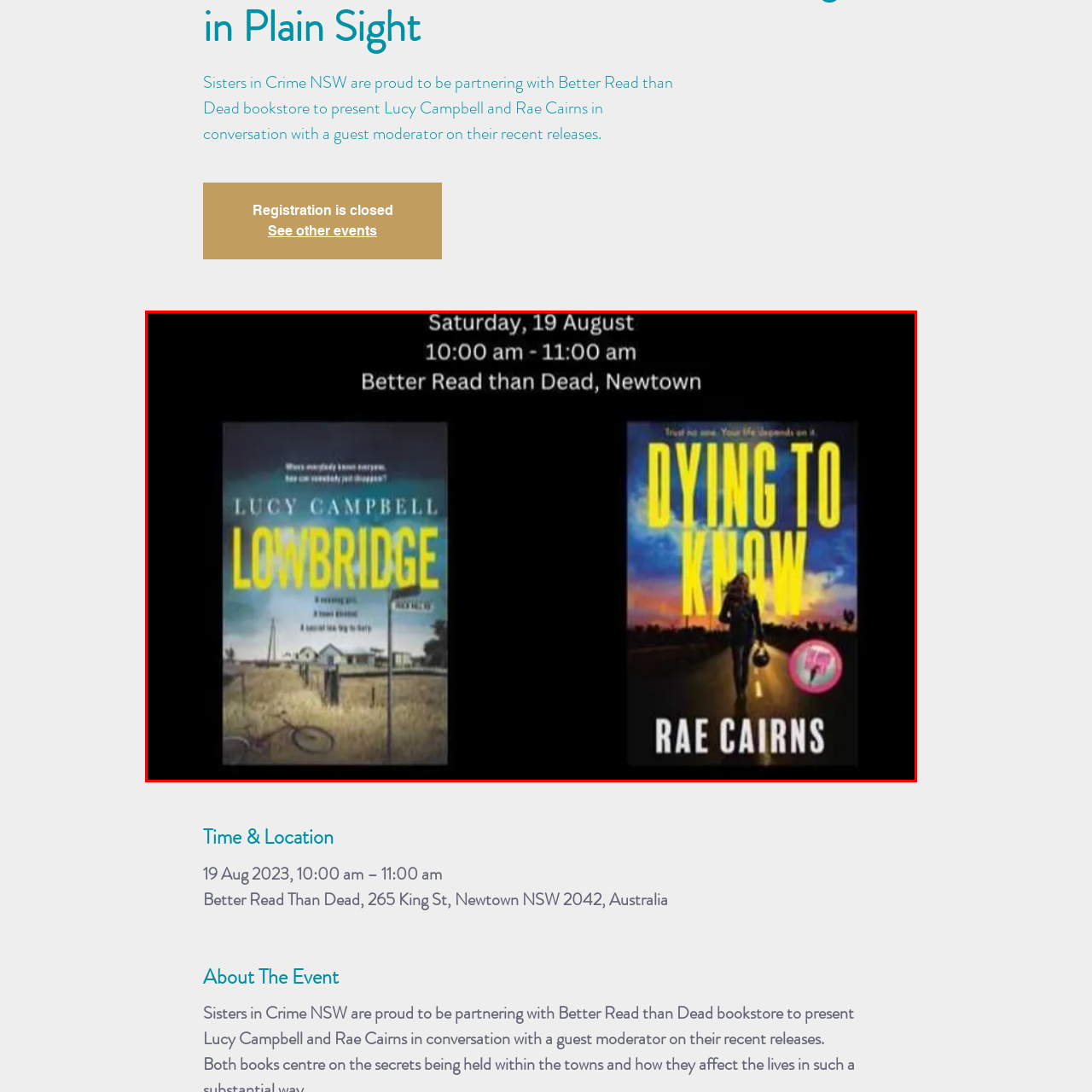Look closely at the image highlighted in red, What is the scheduled time of the literary event? 
Respond with a single word or phrase.

10:00 am to 11:00 am